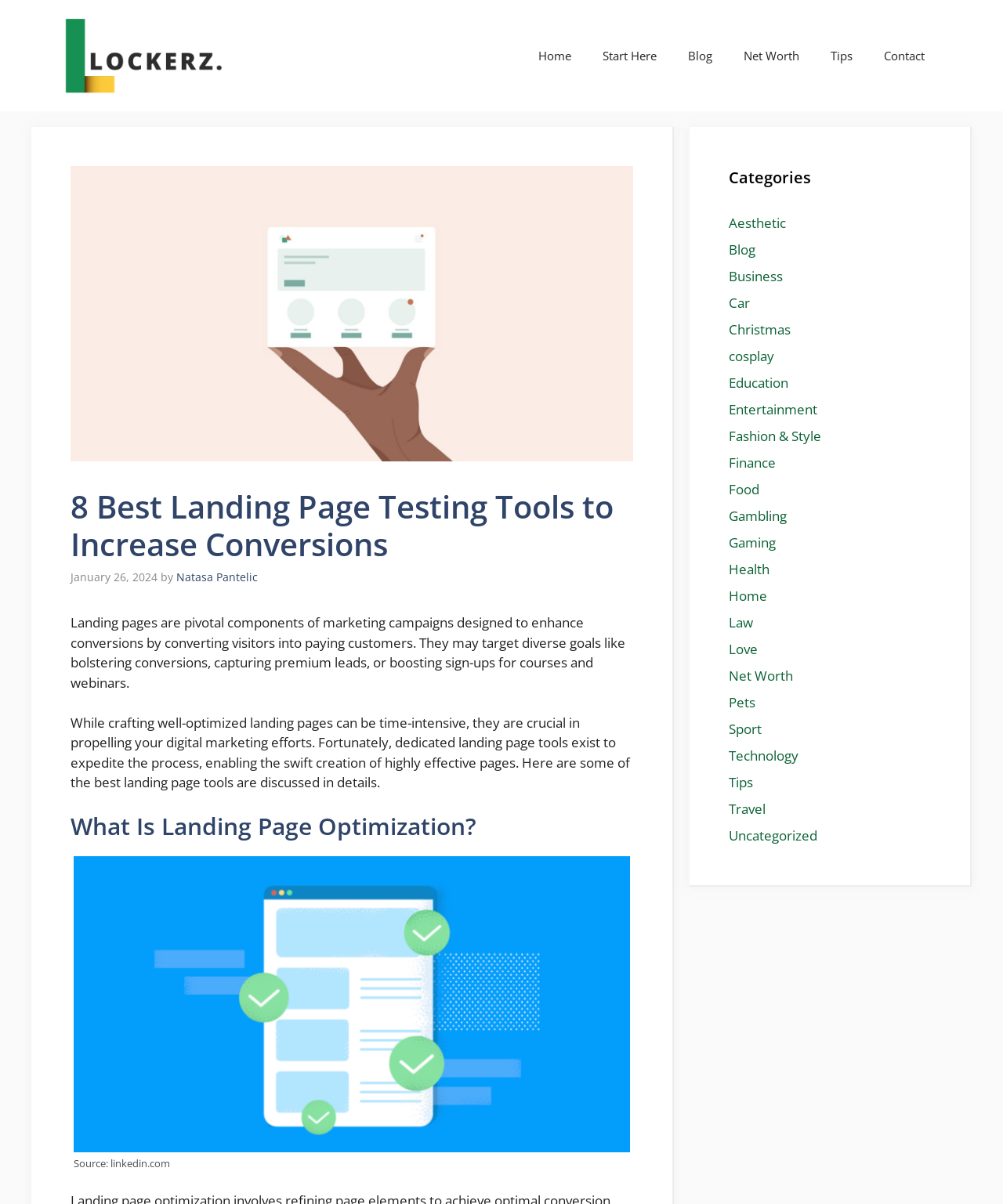Offer a detailed account of what is visible on the webpage.

This webpage is about landing page testing tools to increase conversions. At the top, there is a banner with a link to the site "Lockerz" and an image of the Lockerz logo. Below the banner, there is a navigation menu with links to "Home", "Start Here", "Blog", "Net Worth", "Tips", and "Contact".

The main content of the page is divided into sections. The first section has a heading "8 Best Landing Page Testing Tools to Increase Conversions" and a subheading with the date "January 26, 2024" and the author's name "Natasa Pantelic". Below the heading, there is a paragraph of text that explains the importance of landing pages in marketing campaigns and how dedicated tools can help create effective pages.

The next section has a heading "What Is Landing Page Optimization?" and an image with a caption "Source: linkedin.com". The image is described as "What Is Landing Page Optimization?".

On the right side of the page, there is a complementary section with a heading "Categories" and a list of 20 links to different categories such as "Aesthetic", "Blog", "Business", "Car", and so on.

Overall, the page has a clean layout with clear headings and concise text. The main content is focused on explaining the importance of landing page optimization and introducing the topic of landing page testing tools.